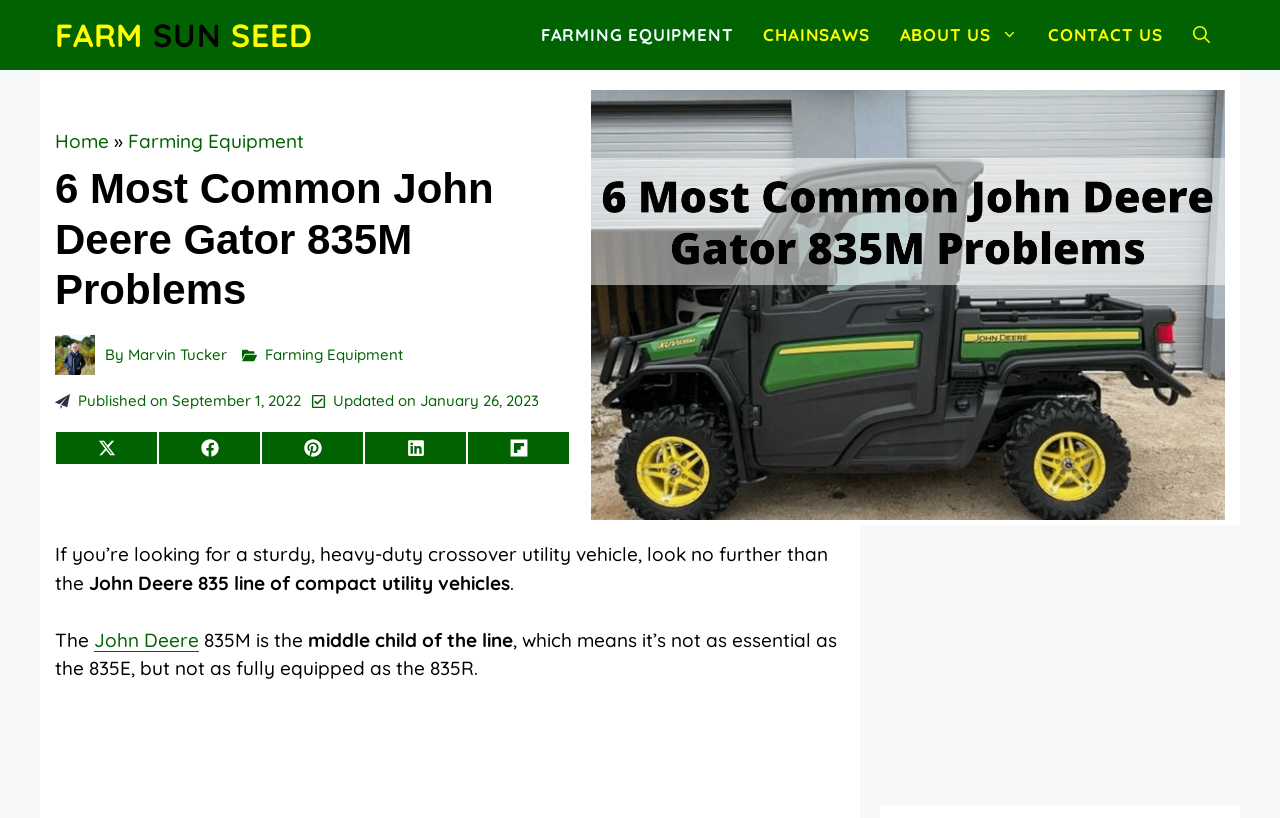Please predict the bounding box coordinates of the element's region where a click is necessary to complete the following instruction: "Read about John Deere". The coordinates should be represented by four float numbers between 0 and 1, i.e., [left, top, right, bottom].

[0.073, 0.767, 0.155, 0.796]